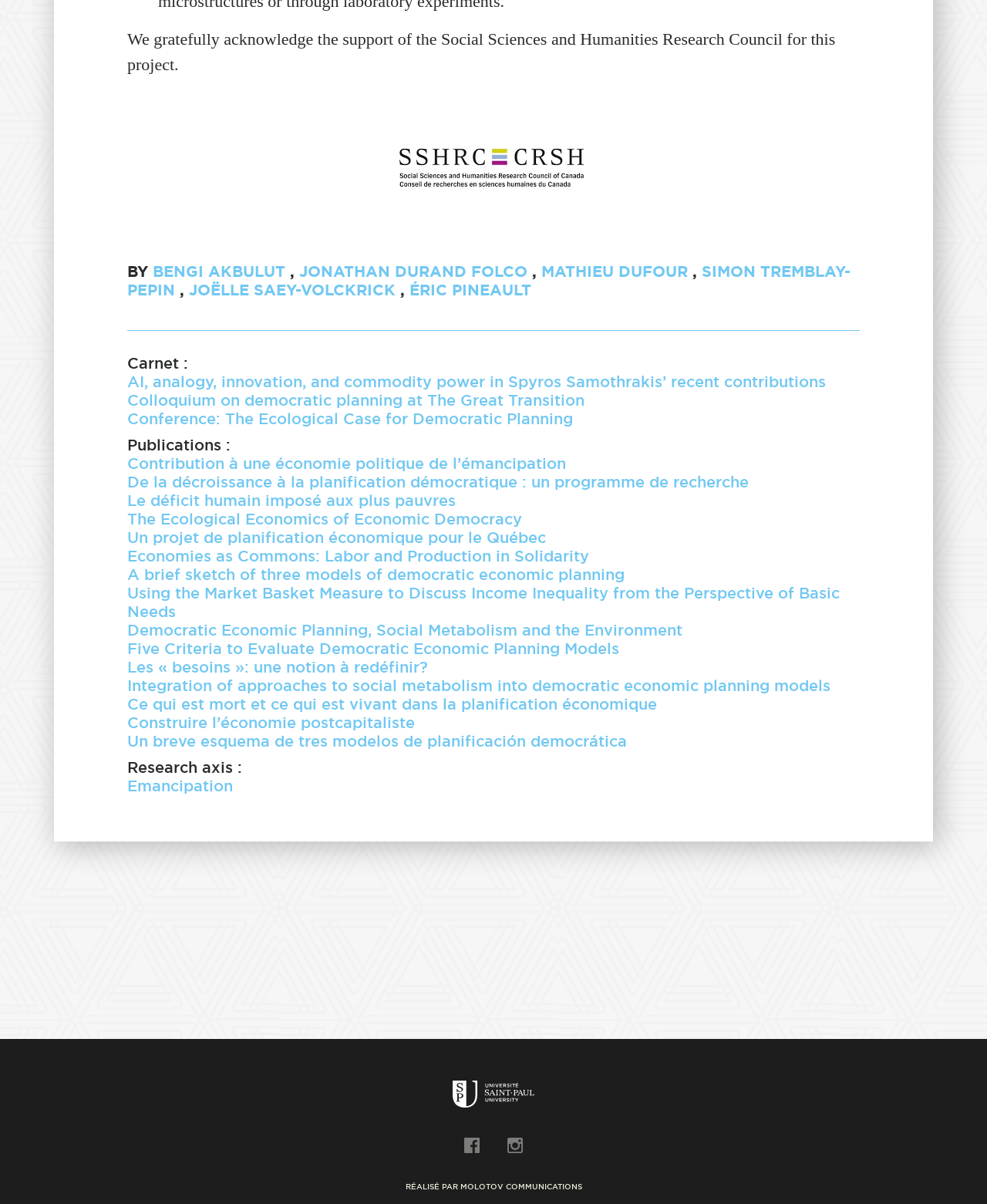Who designed the webpage?
Please look at the screenshot and answer in one word or a short phrase.

Molotov Communications